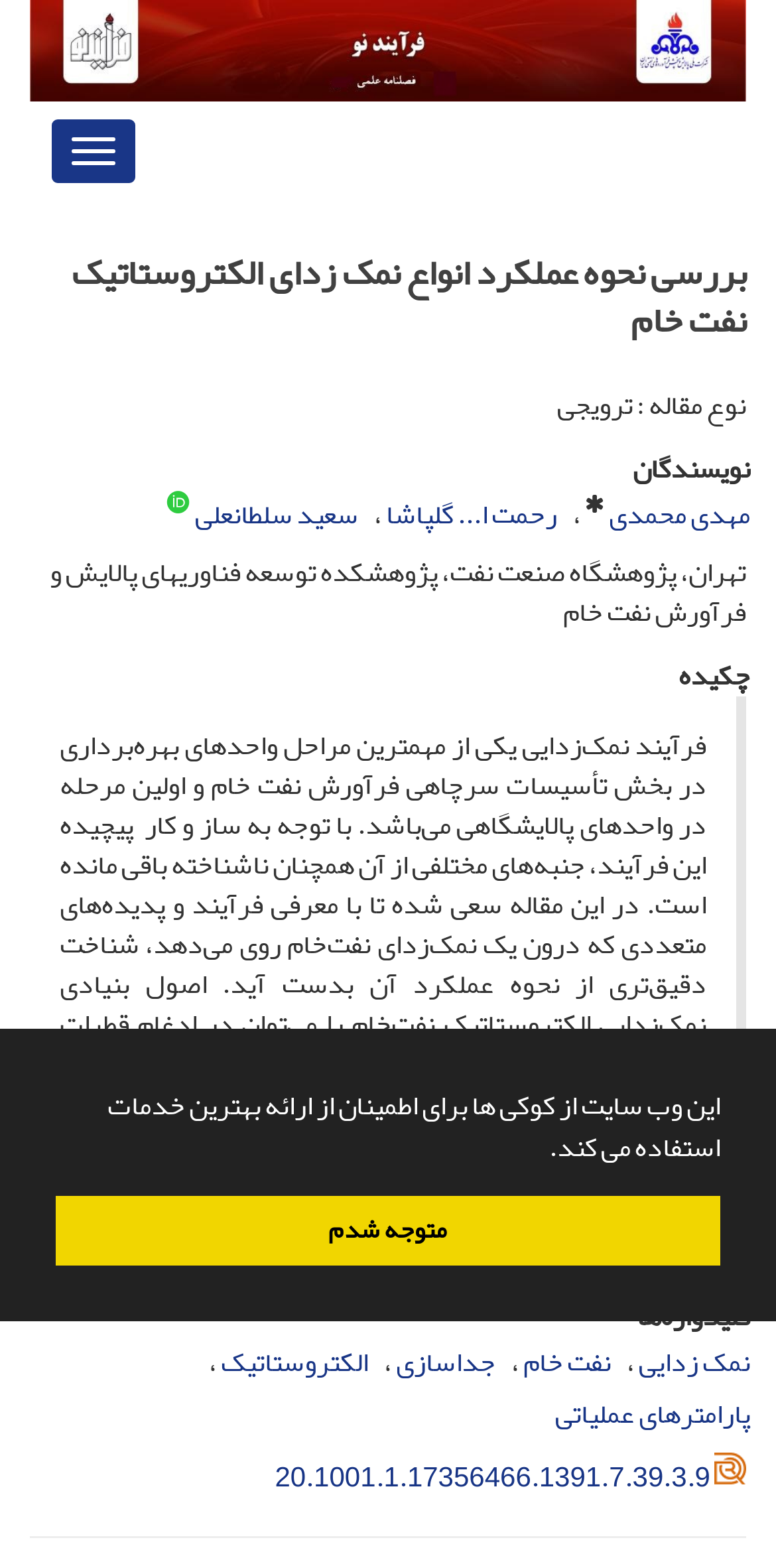Using details from the image, please answer the following question comprehensively:
What is the process of desalination?

The webpage is discussing the process of desalination, which is an important step in crude oil processing. The detailed description of the process is provided in the webpage, which involves the removal of salt from crude oil.